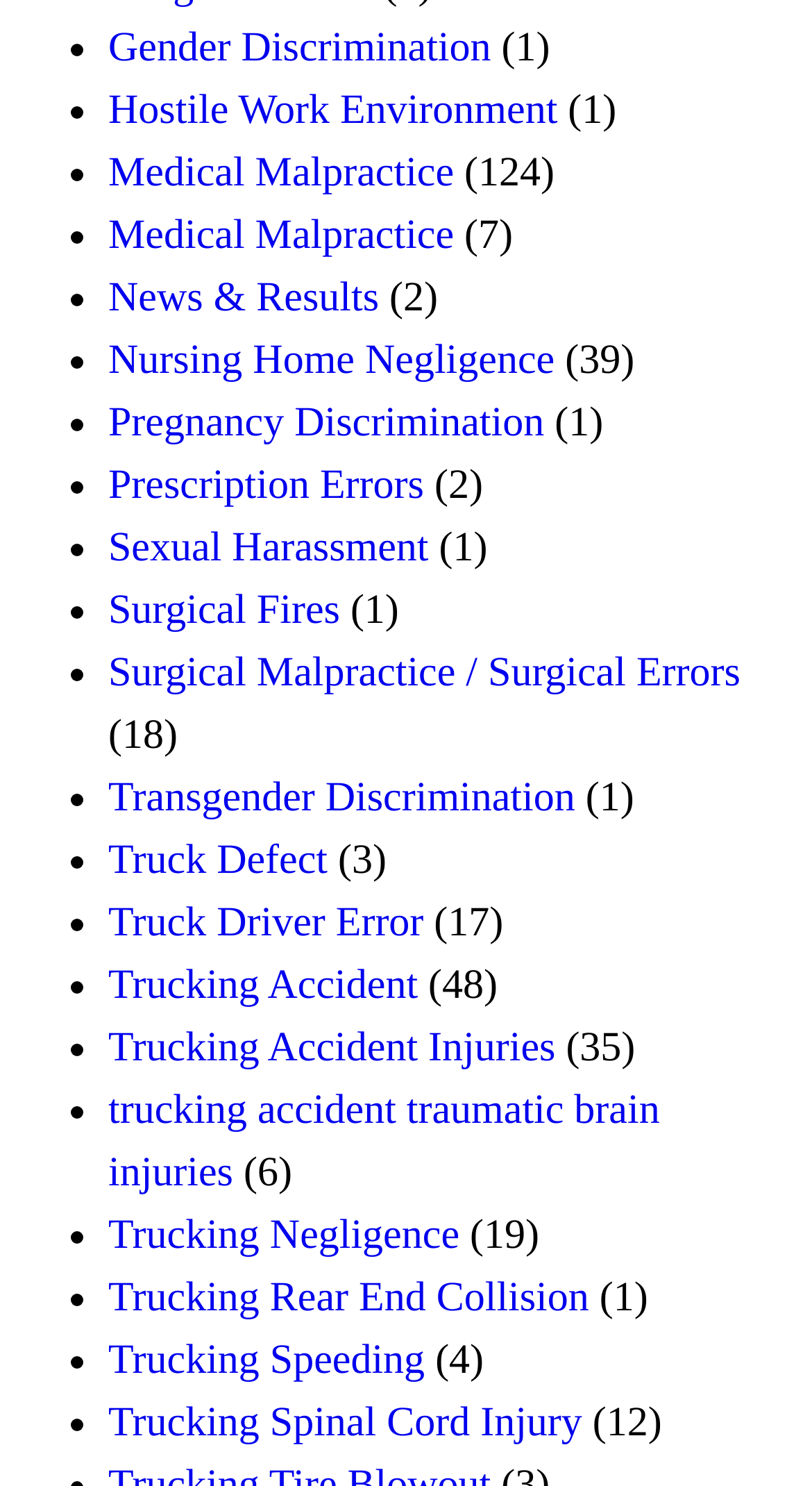Kindly determine the bounding box coordinates for the clickable area to achieve the given instruction: "Click on 'Gender Discrimination'".

[0.133, 0.017, 0.605, 0.048]